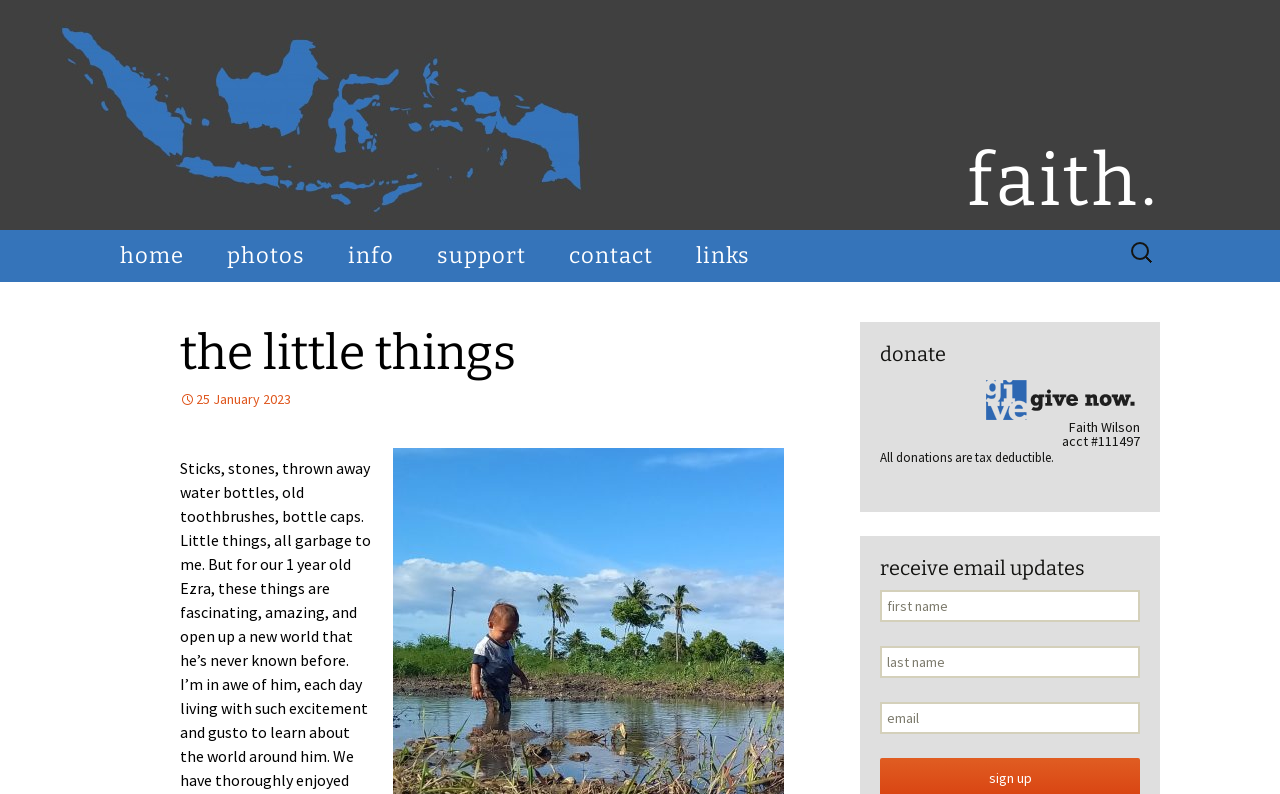Determine the bounding box coordinates of the target area to click to execute the following instruction: "click on the 'Give Now' button."

[0.77, 0.49, 0.891, 0.513]